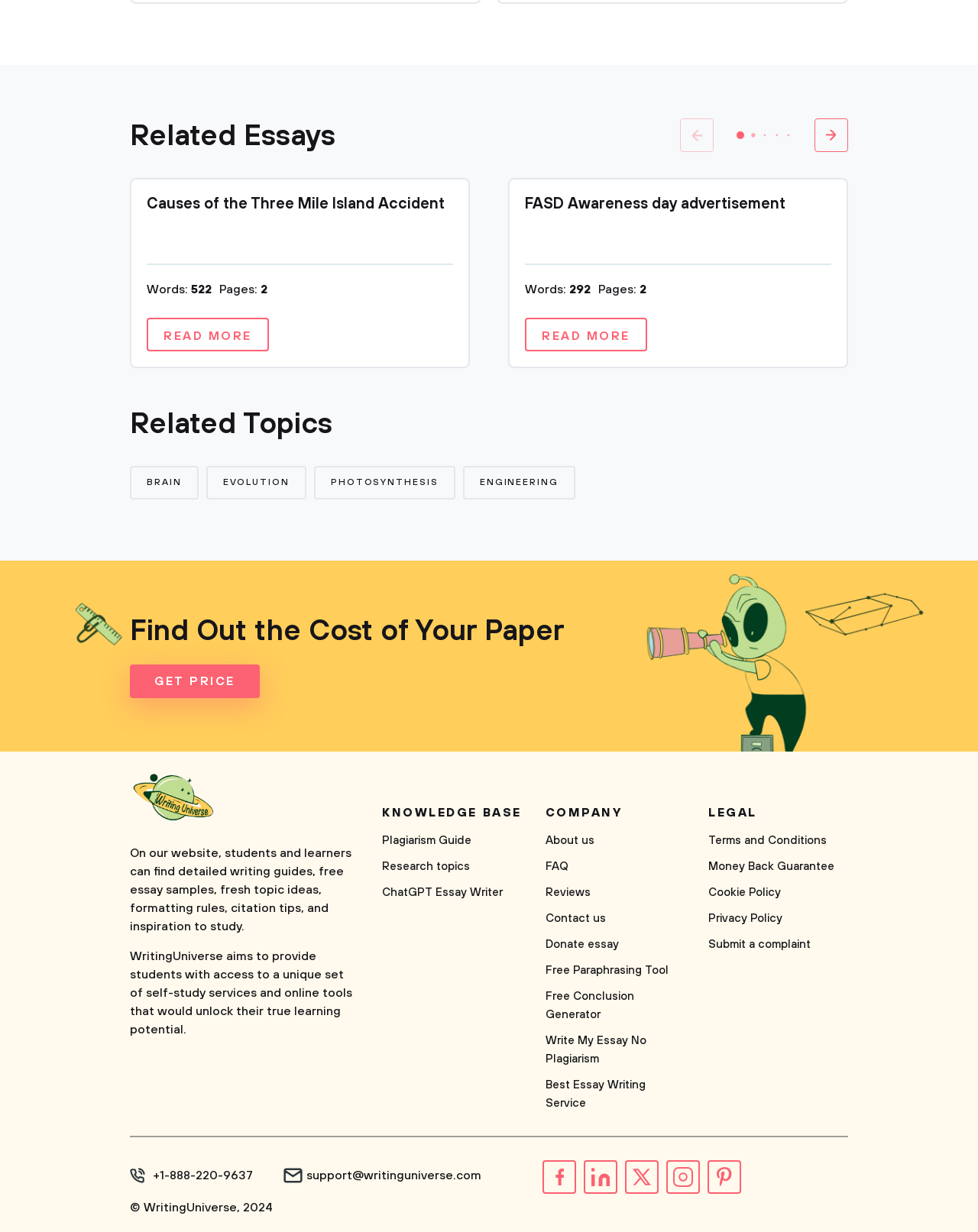Identify the bounding box coordinates for the UI element described as follows: "Read more". Ensure the coordinates are four float numbers between 0 and 1, formatted as [left, top, right, bottom].

[0.537, 0.258, 0.662, 0.285]